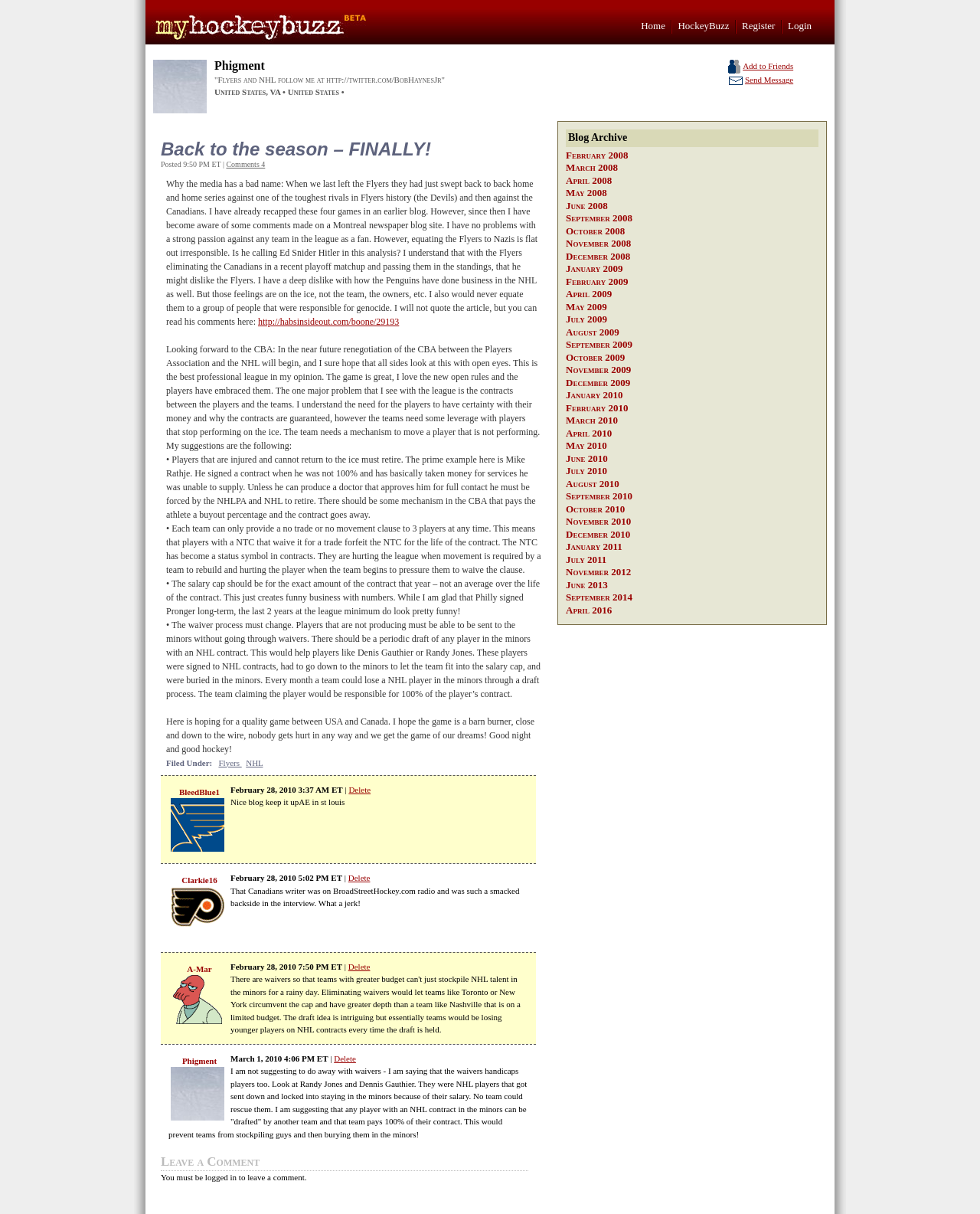What is the name of the blogger?
Use the information from the screenshot to give a comprehensive response to the question.

The blogger's name is mentioned in the static text 'Flyers and NHL follow me at http://twitter.com/BobHaynesJr'.